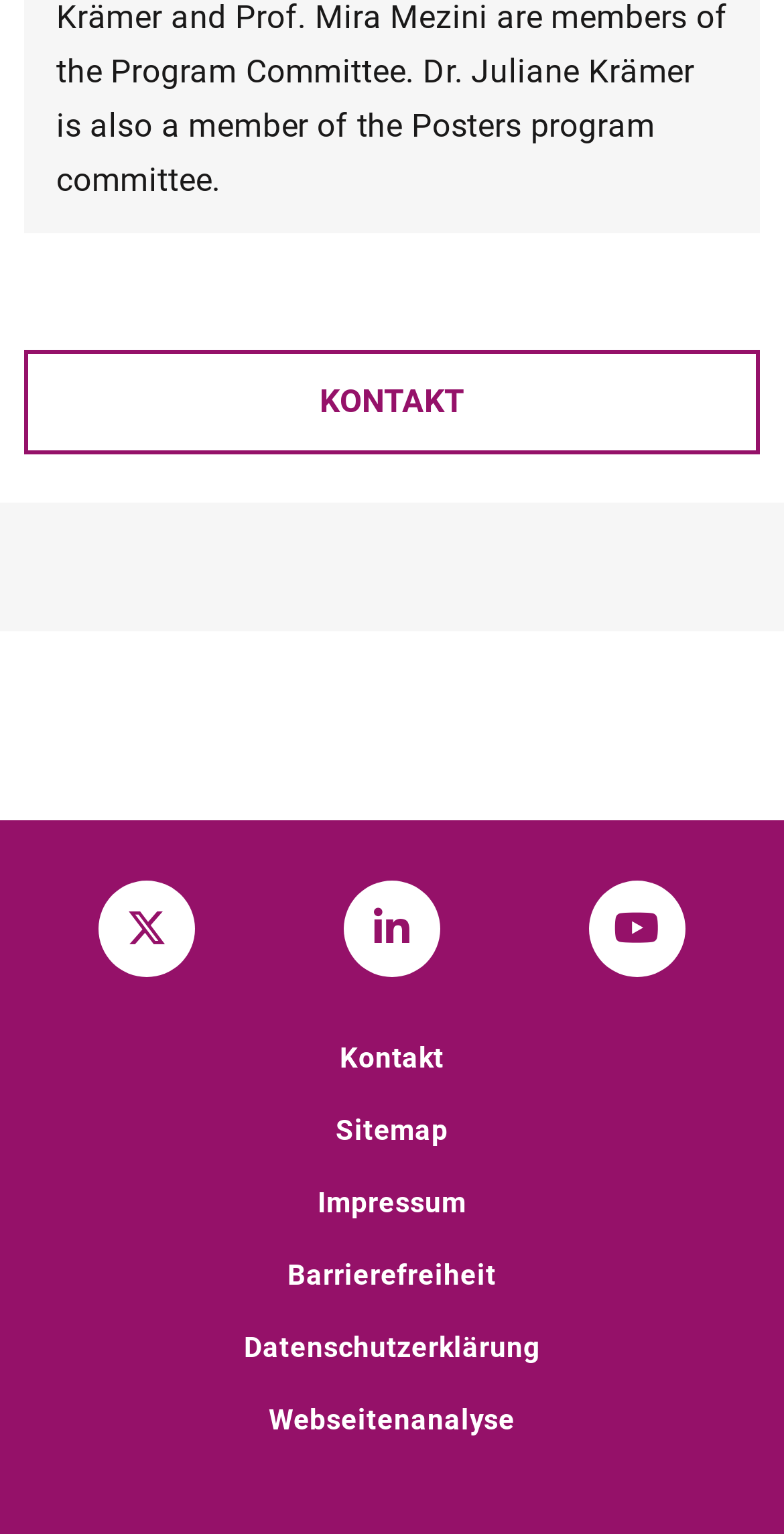Please determine the bounding box coordinates, formatted as (top-left x, top-left y, bottom-right x, bottom-right y), with all values as floating point numbers between 0 and 1. Identify the bounding box of the region described as: YouTube-Kanal von CYSEC

[0.751, 0.575, 0.874, 0.638]